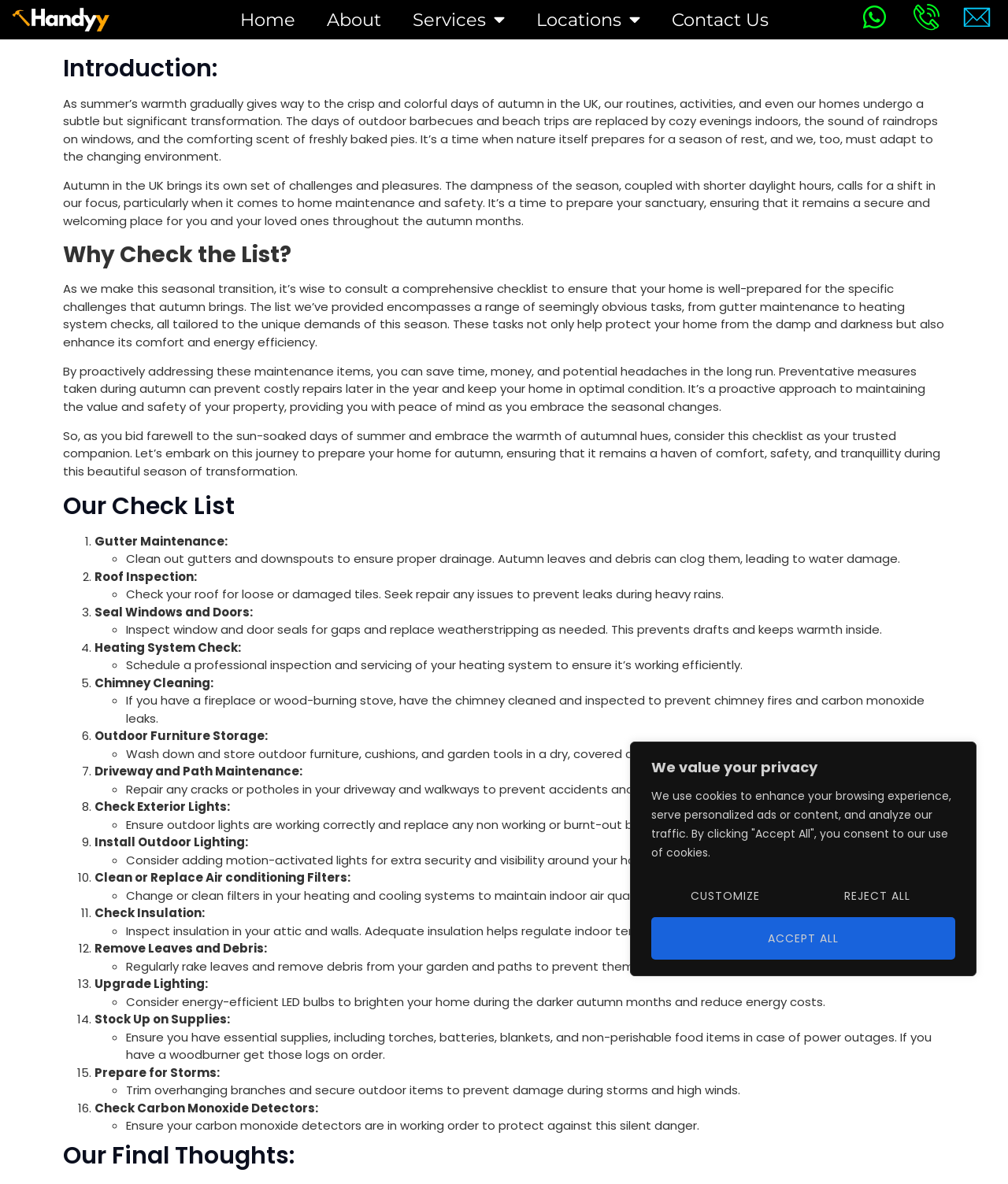What is the first task in the checklist?
Look at the screenshot and respond with one word or a short phrase.

Gutter Maintenance